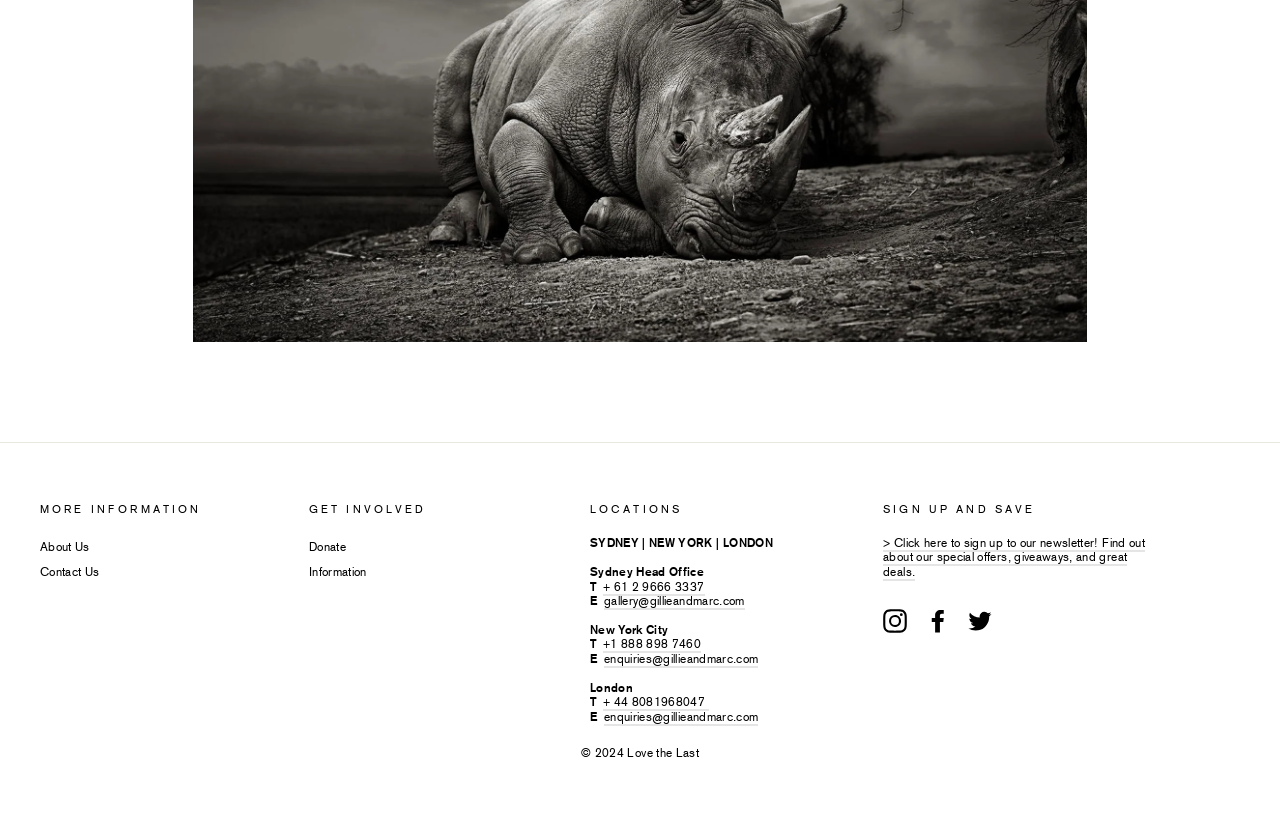Determine the bounding box coordinates of the region I should click to achieve the following instruction: "Follow on Instagram". Ensure the bounding box coordinates are four float numbers between 0 and 1, i.e., [left, top, right, bottom].

[0.69, 0.706, 0.709, 0.735]